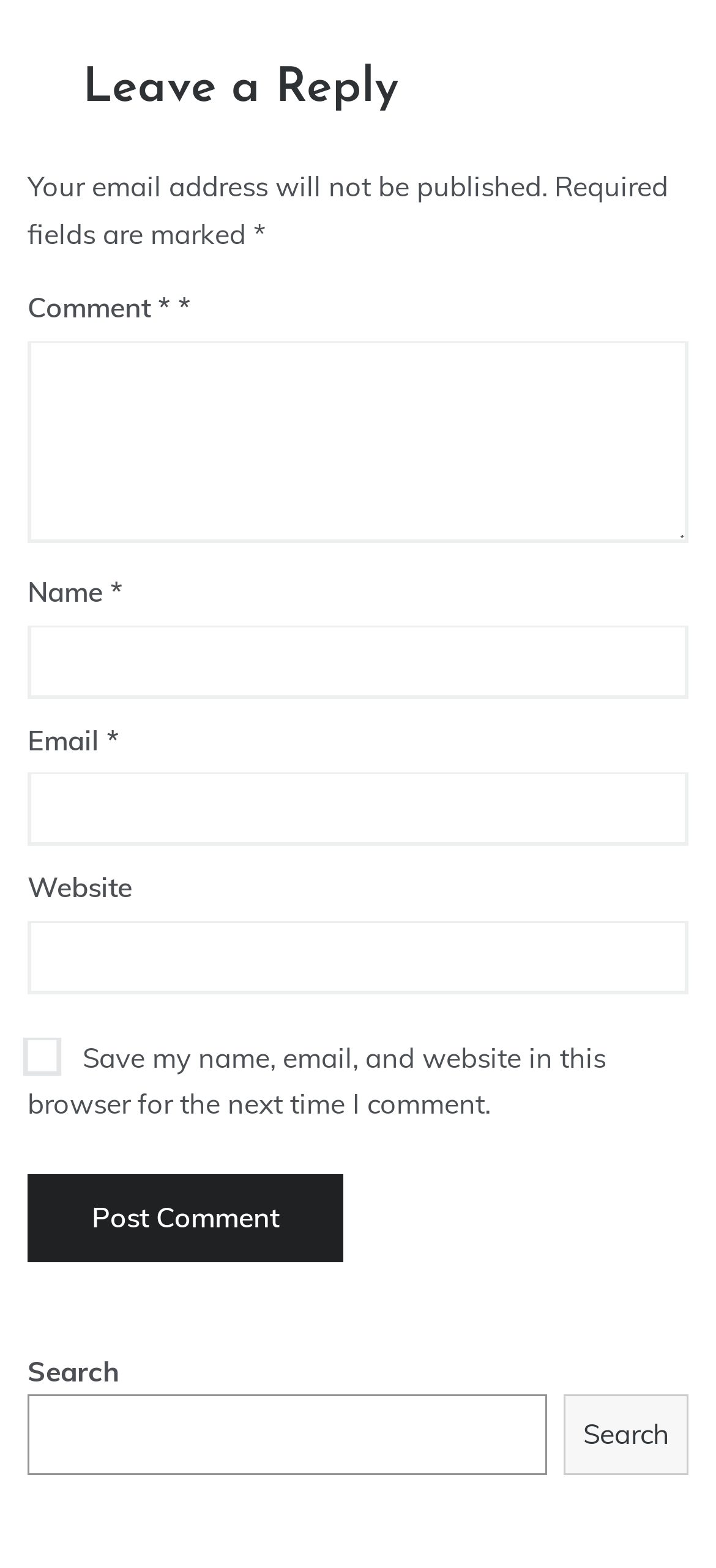What is the purpose of the text box labeled 'Comment'?
Look at the image and provide a detailed response to the question.

The text box labeled 'Comment' is required and has a heading 'Leave a Reply' above it, indicating that it is for users to leave a comment on the webpage.